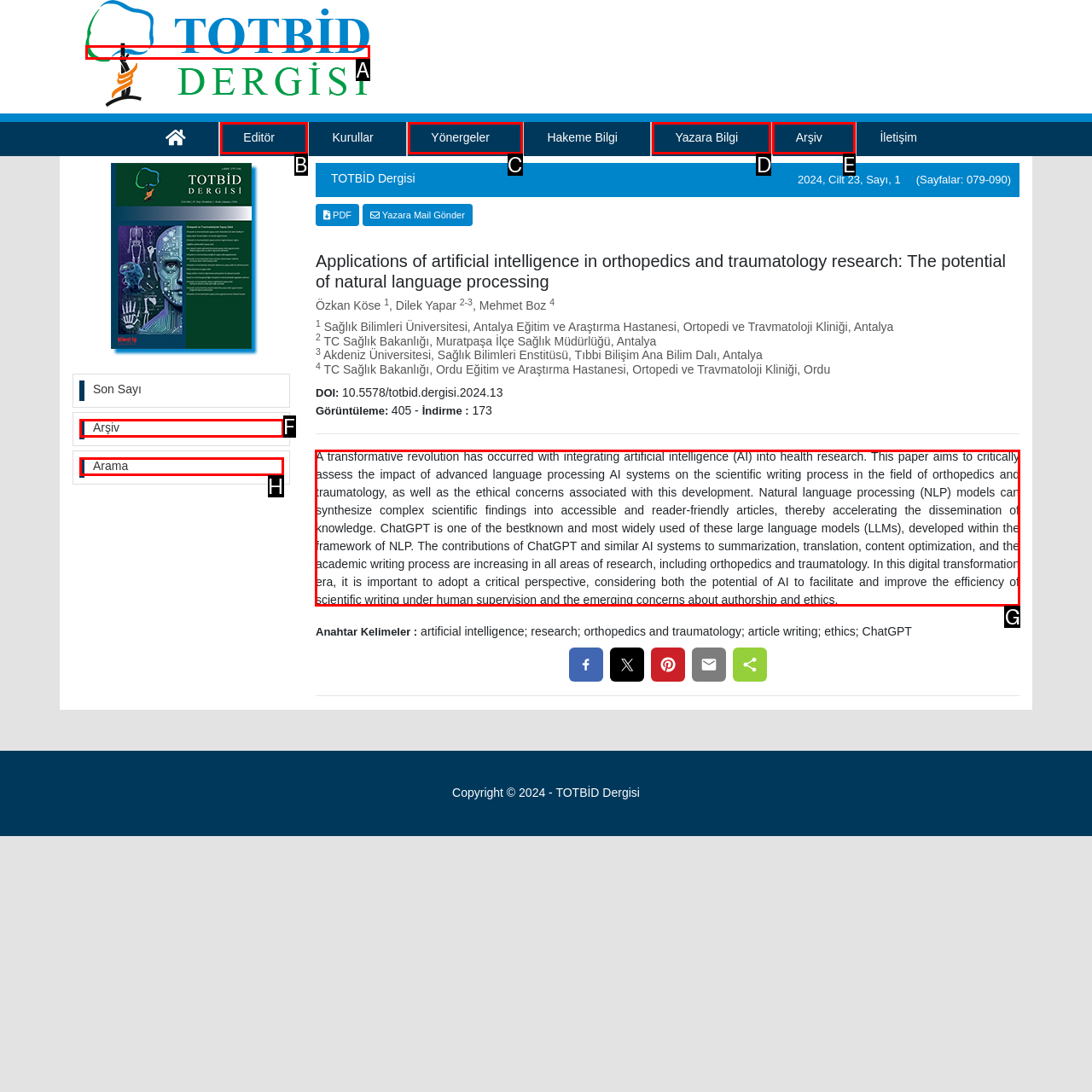Determine the right option to click to perform this task: Read the article
Answer with the correct letter from the given choices directly.

G